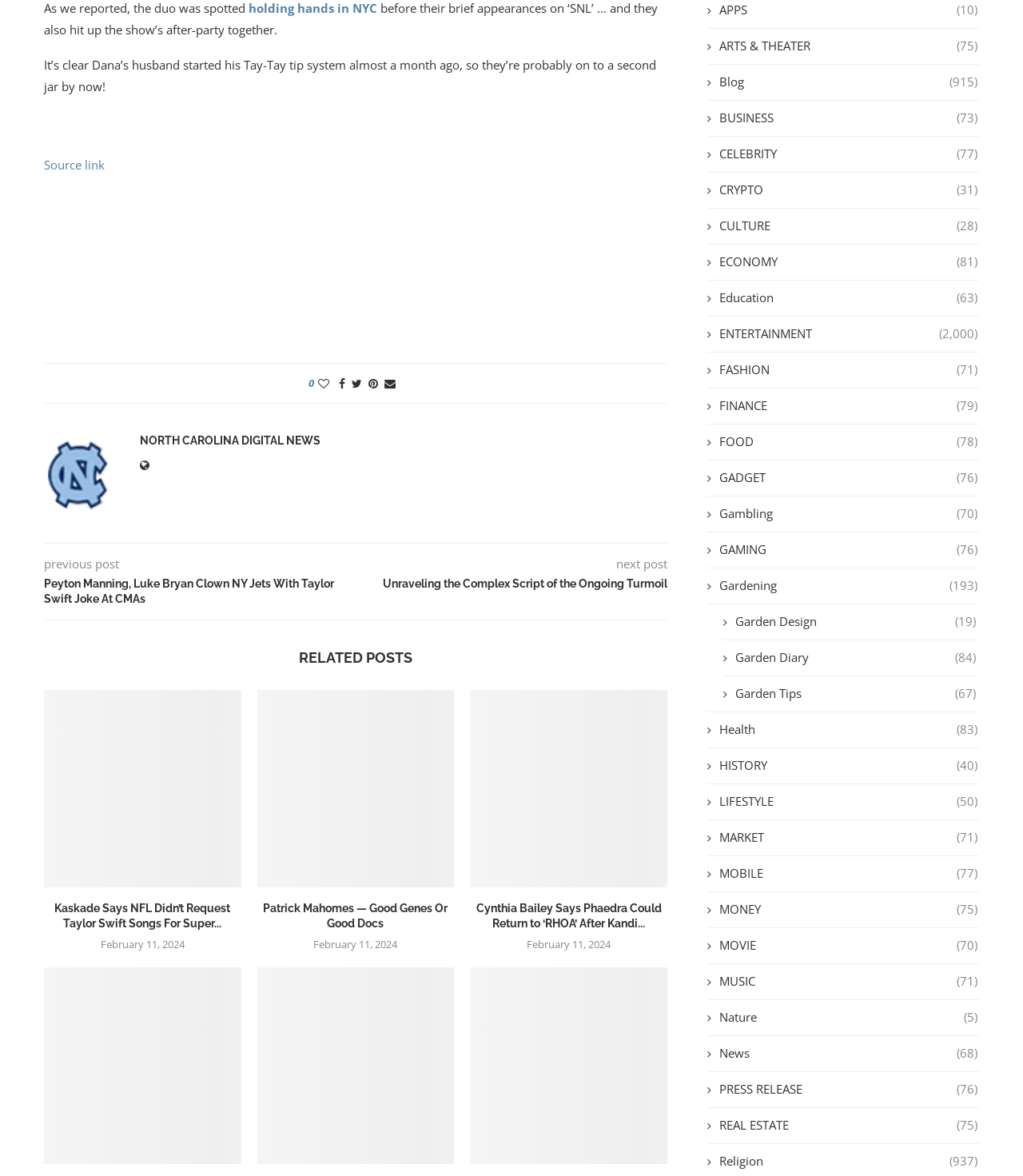Based on the image, provide a detailed response to the question:
How many categories are available on the website?

I counted the number of links with the '' icon, which are likely to be category links, and found 30 of them.